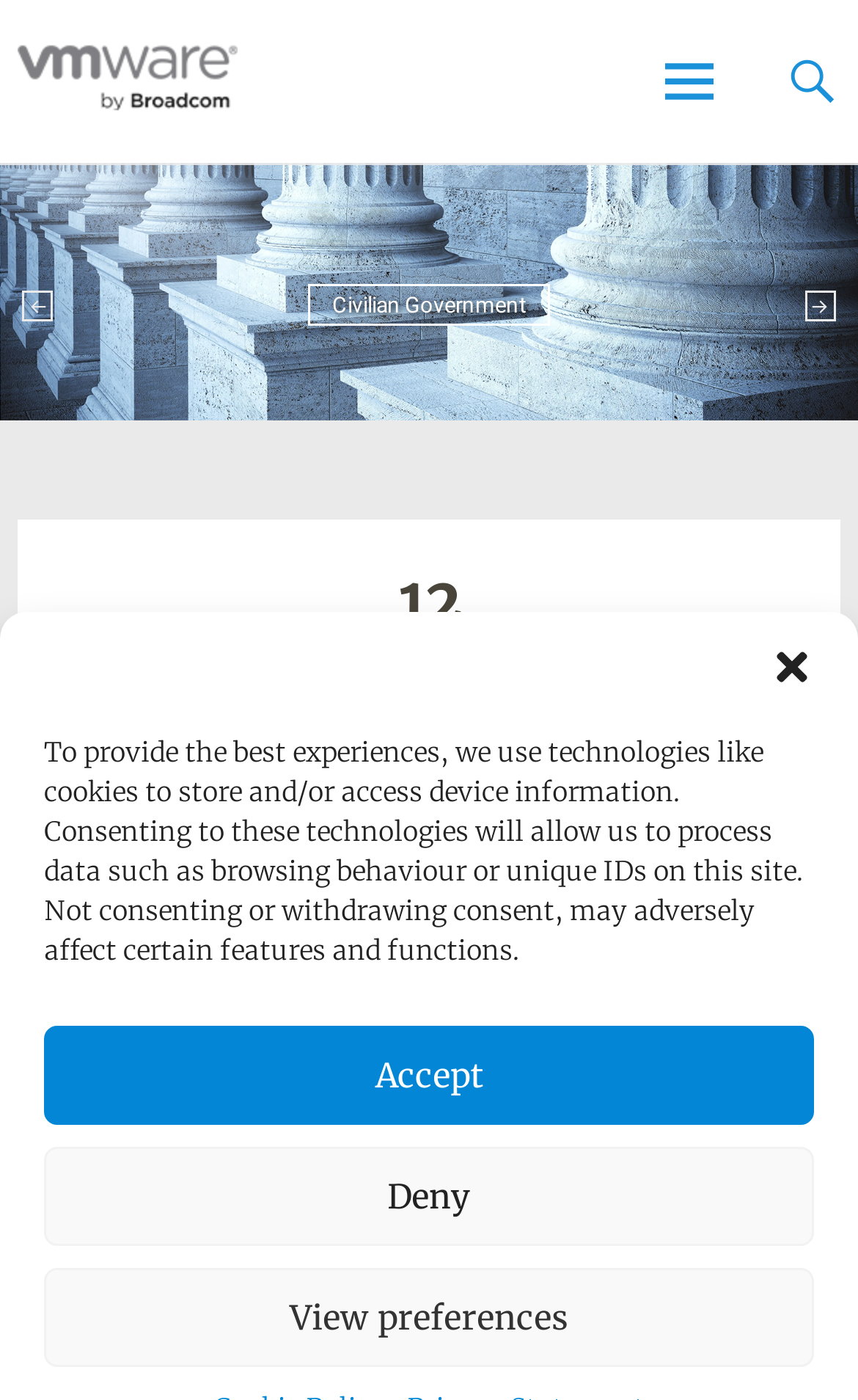What is the industry related to the article?
Look at the screenshot and give a one-word or phrase answer.

Transportation